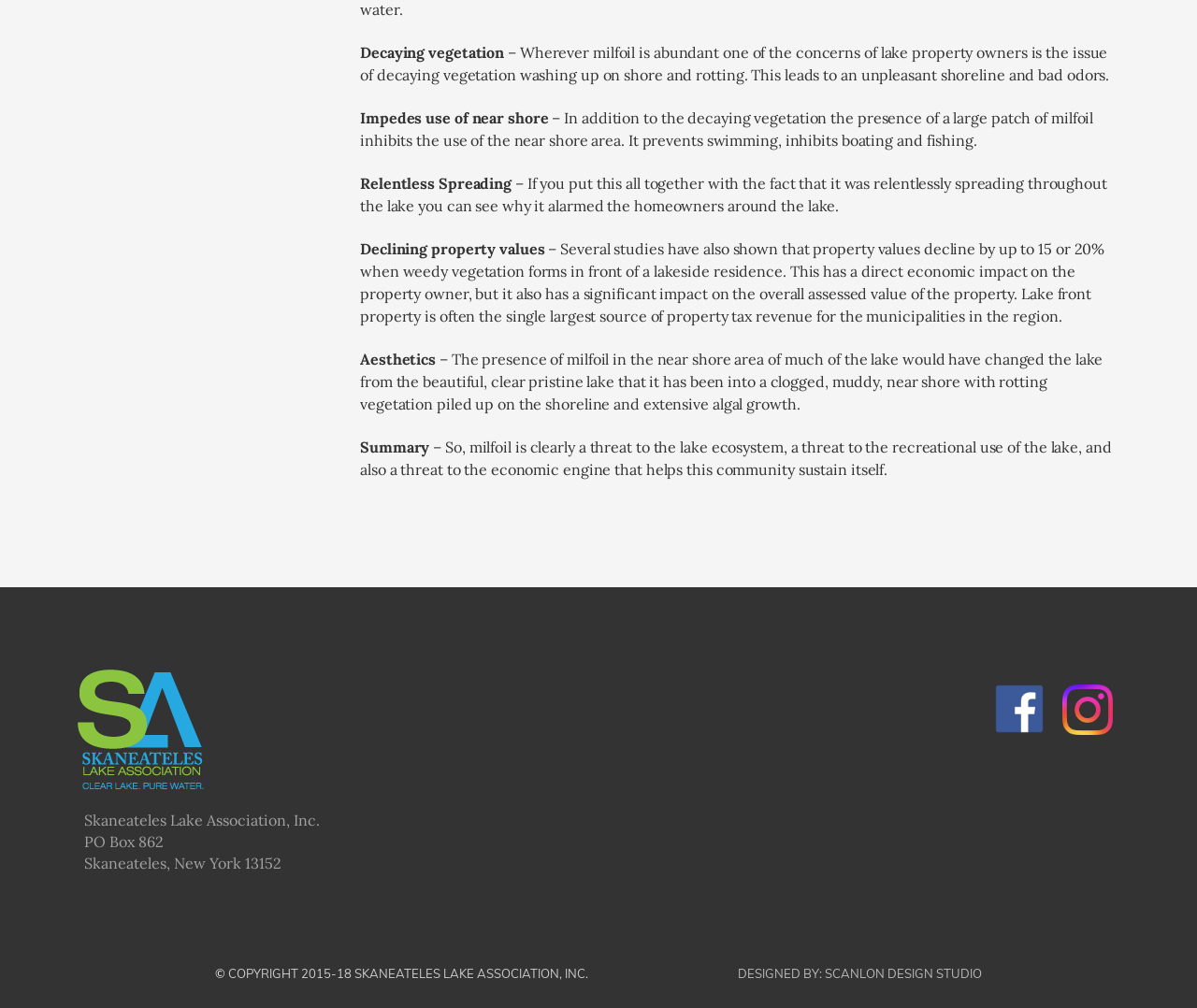Provide the bounding box coordinates of the HTML element described by the text: "Designed by: Scanlon Design Studio".

[0.616, 0.958, 0.82, 0.973]